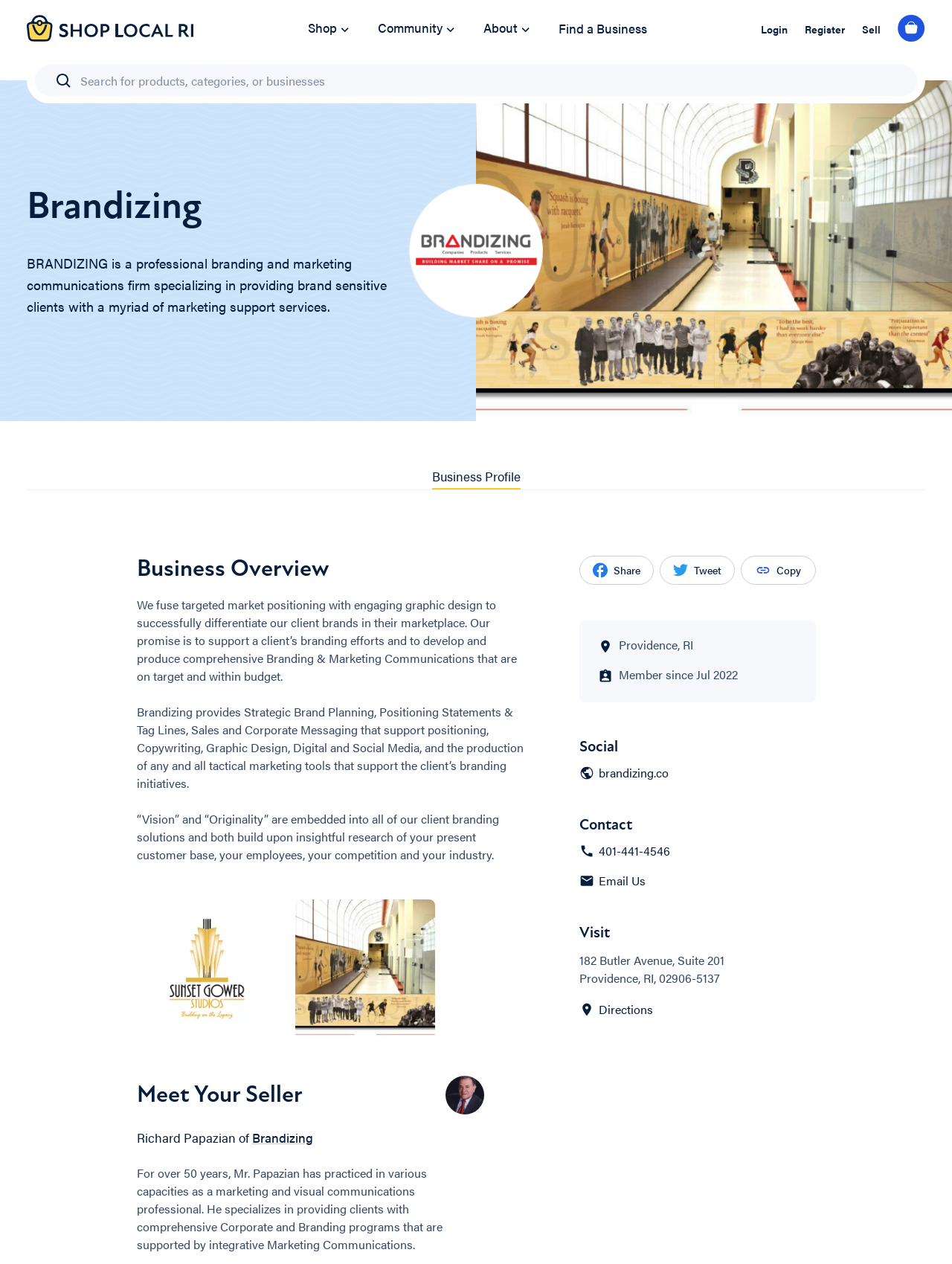Find the bounding box coordinates for the area that must be clicked to perform this action: "View Business Profile".

[0.454, 0.369, 0.546, 0.383]